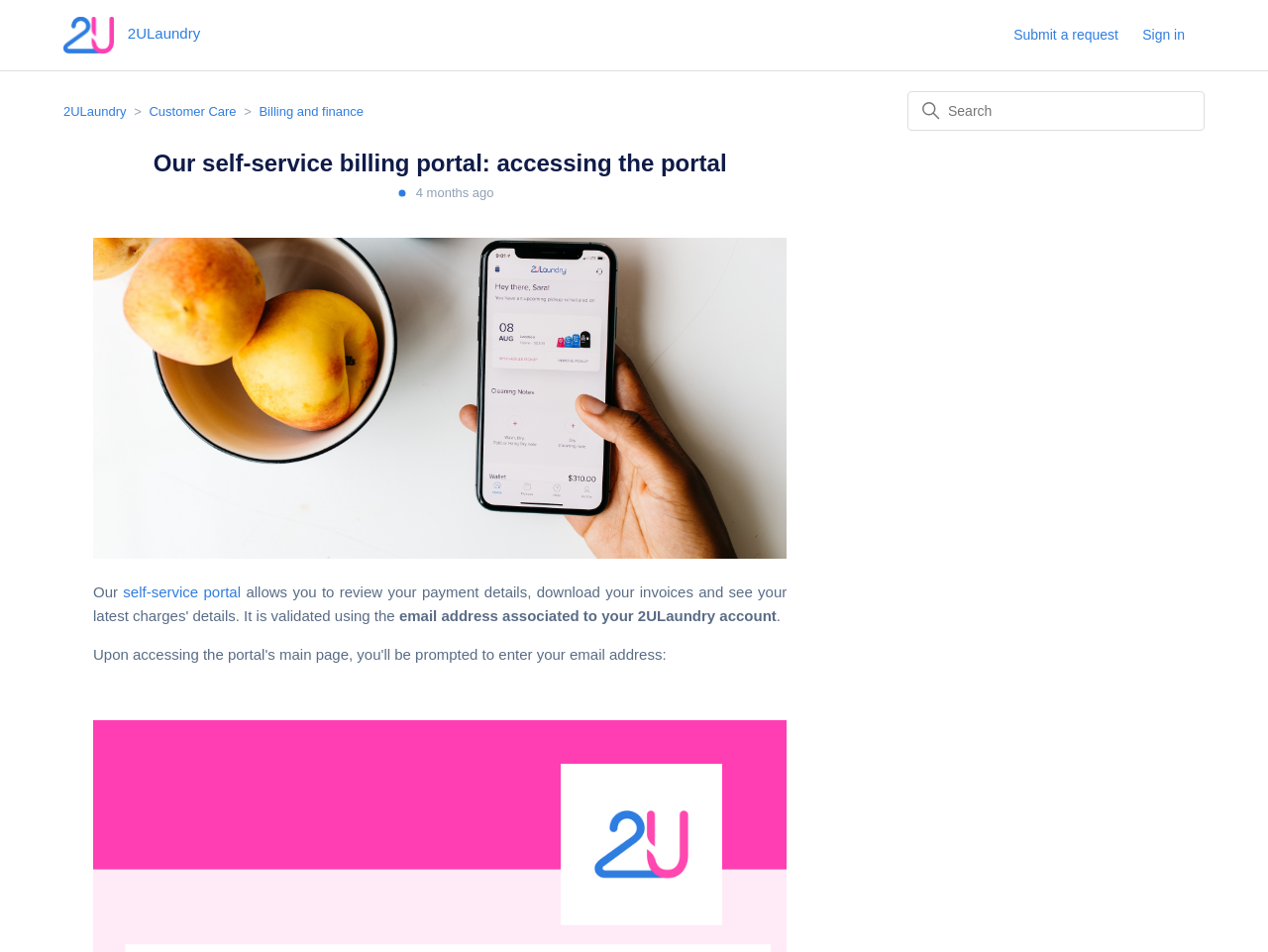What is the date and time displayed on the webpage?
Observe the image and answer the question with a one-word or short phrase response.

2024-01-30 14:47